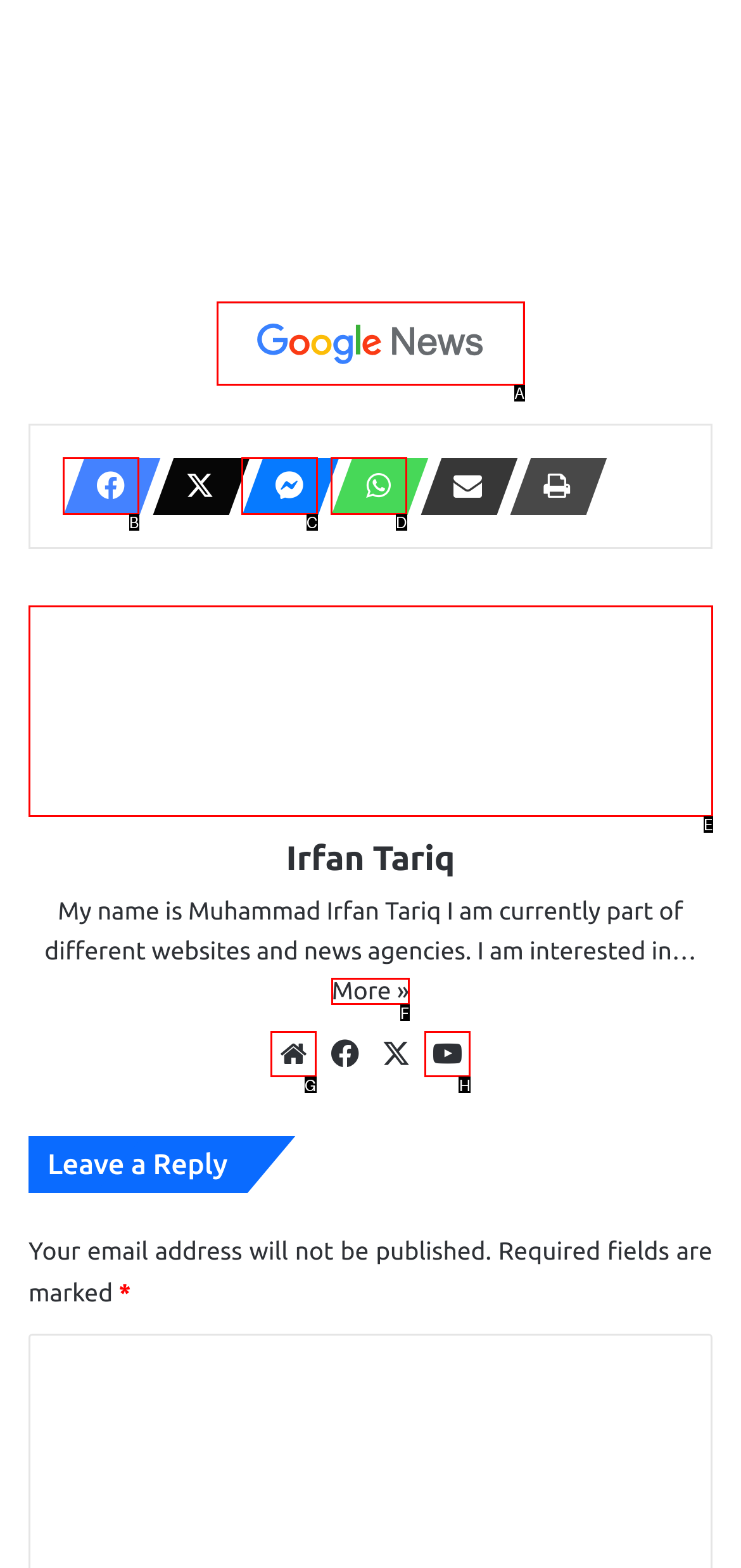Tell me which one HTML element best matches the description: title="Google News"
Answer with the option's letter from the given choices directly.

A